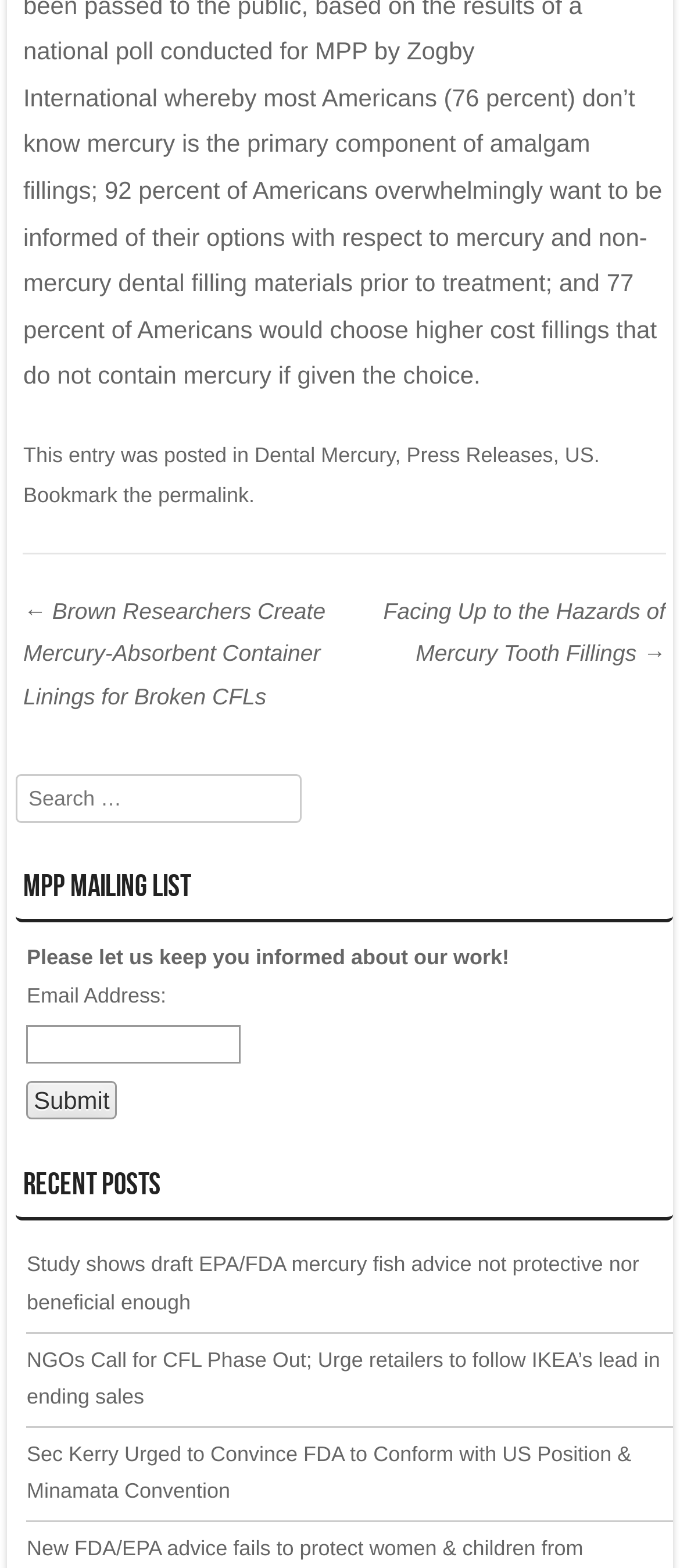What is the purpose of the MPP Mailing List section?
Carefully analyze the image and provide a detailed answer to the question.

This answer can be inferred from the StaticText element with OCR text 'Please let us keep you informed about our work!' and the presence of a textbox to input an email address and a submit button.